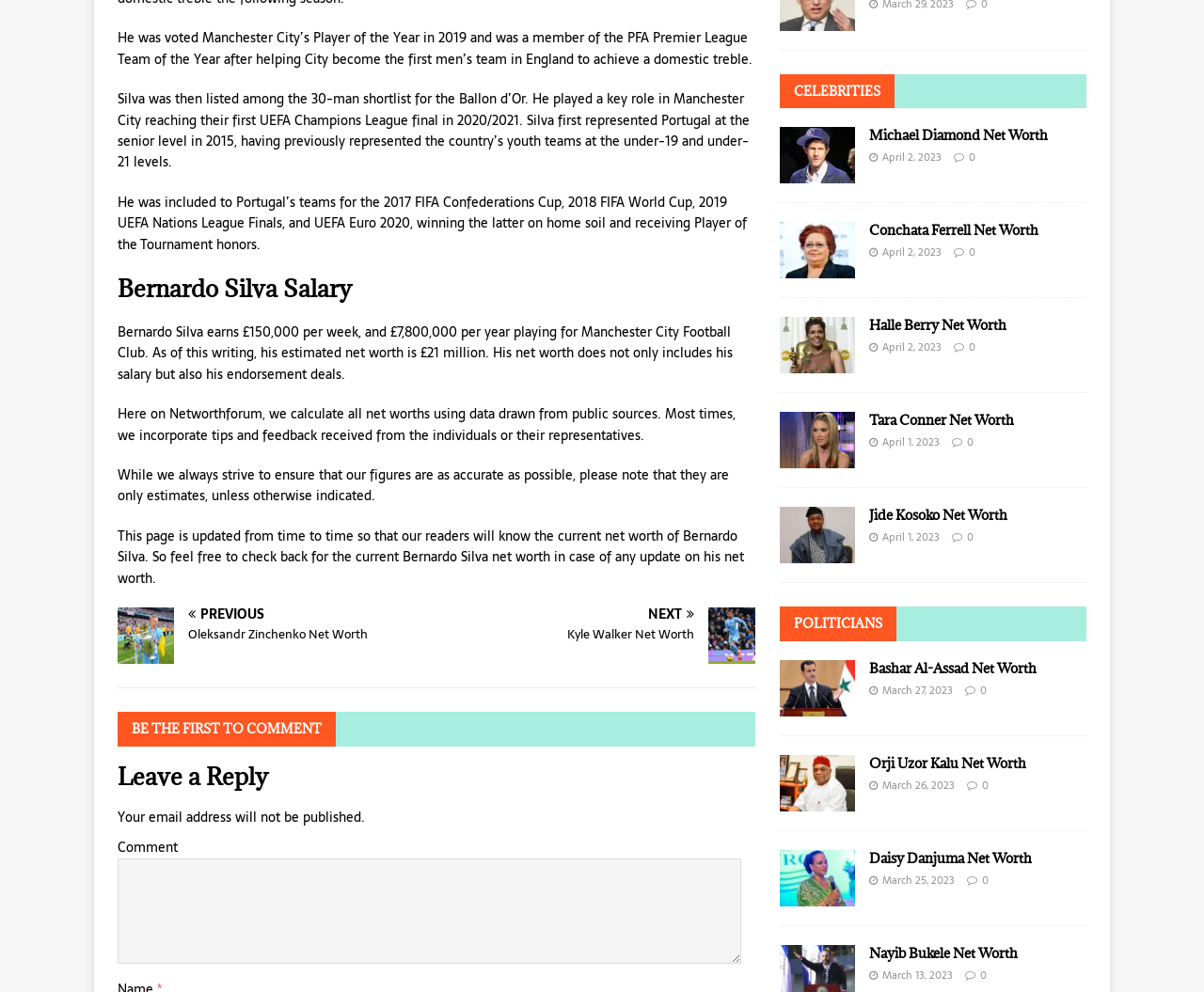Identify the bounding box coordinates of the section to be clicked to complete the task described by the following instruction: "Click on the previous page". The coordinates should be four float numbers between 0 and 1, formatted as [left, top, right, bottom].

[0.098, 0.612, 0.356, 0.65]